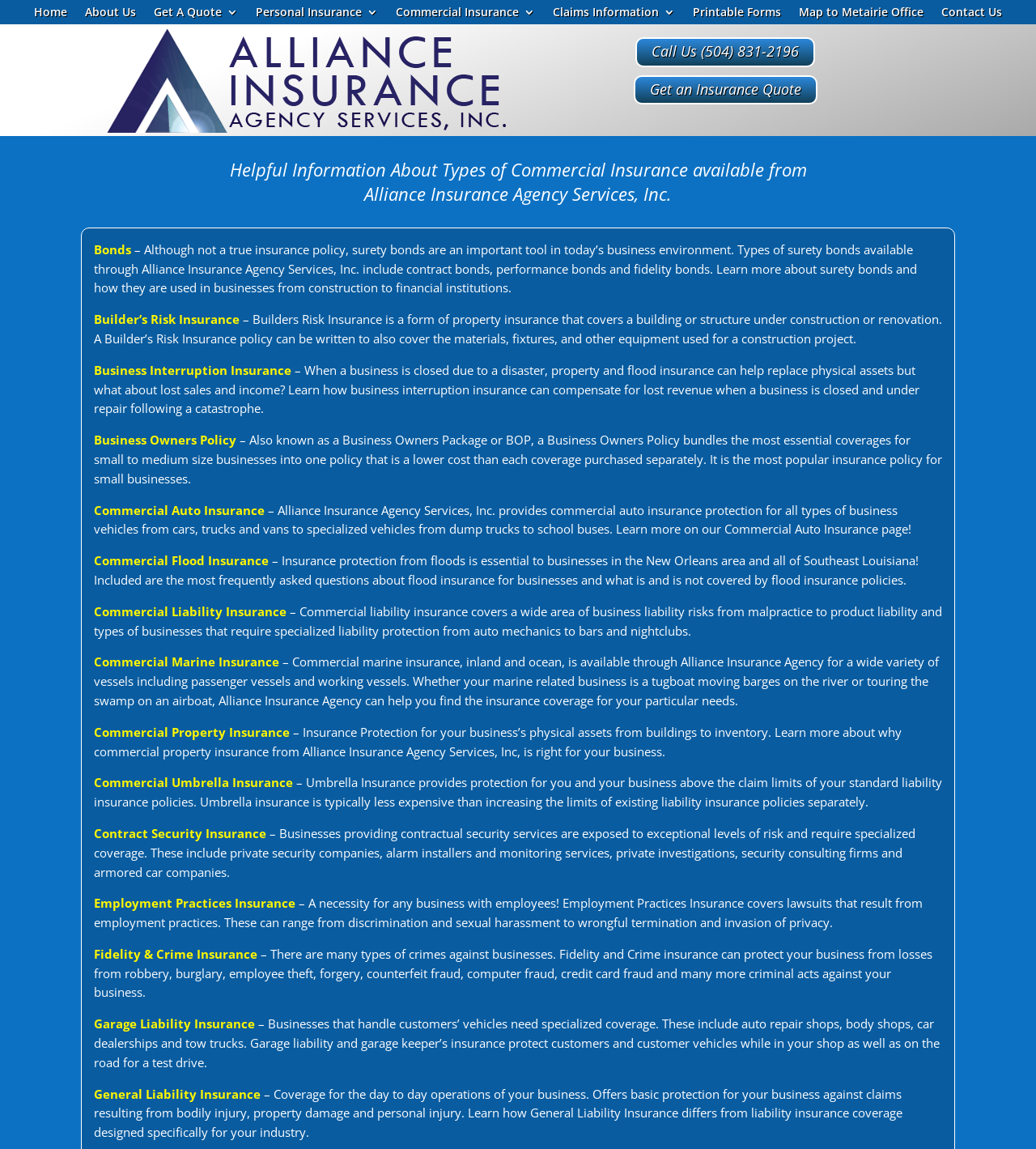Kindly determine the bounding box coordinates for the area that needs to be clicked to execute this instruction: "Call the insurance agency".

[0.613, 0.032, 0.787, 0.058]